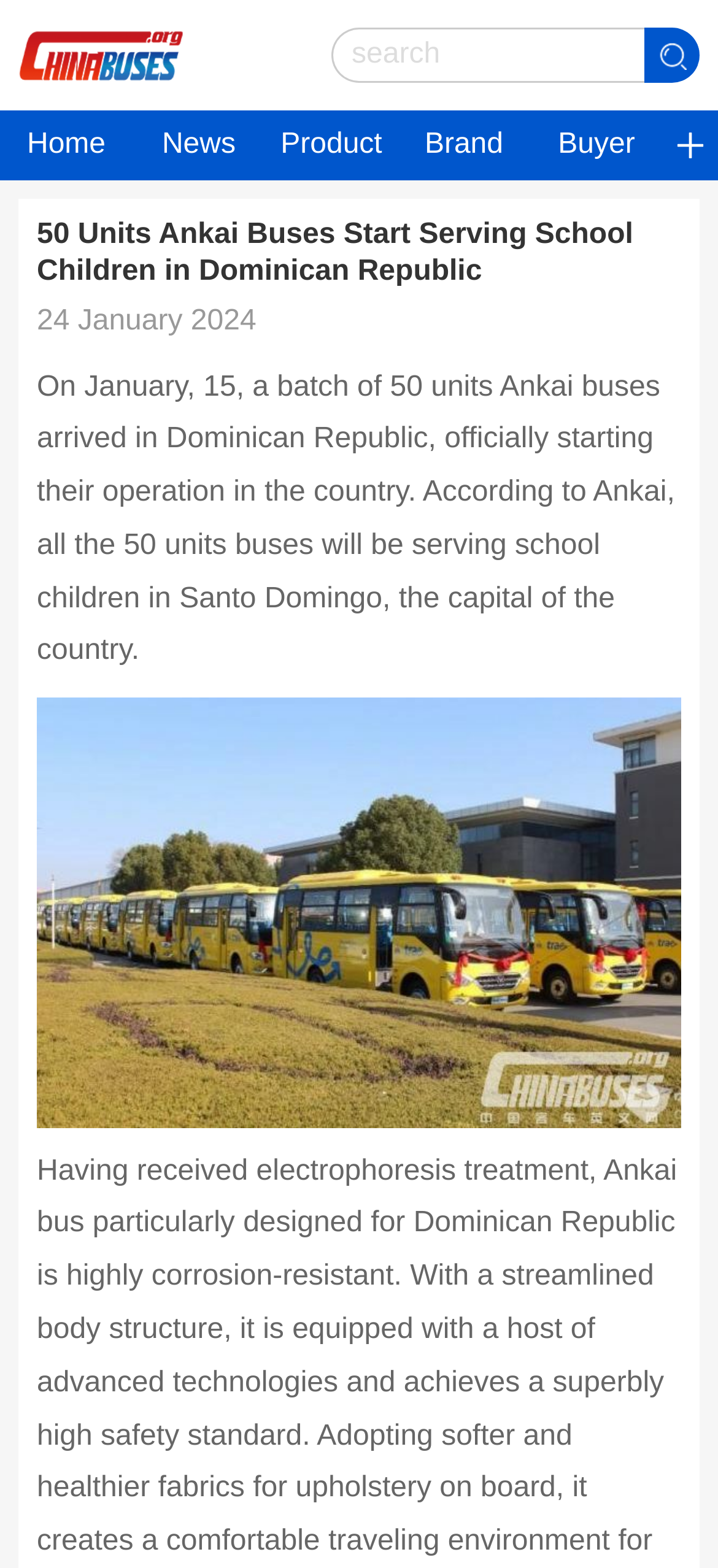Provide a single word or phrase answer to the question: 
Where will the buses serve?

Santo Domingo